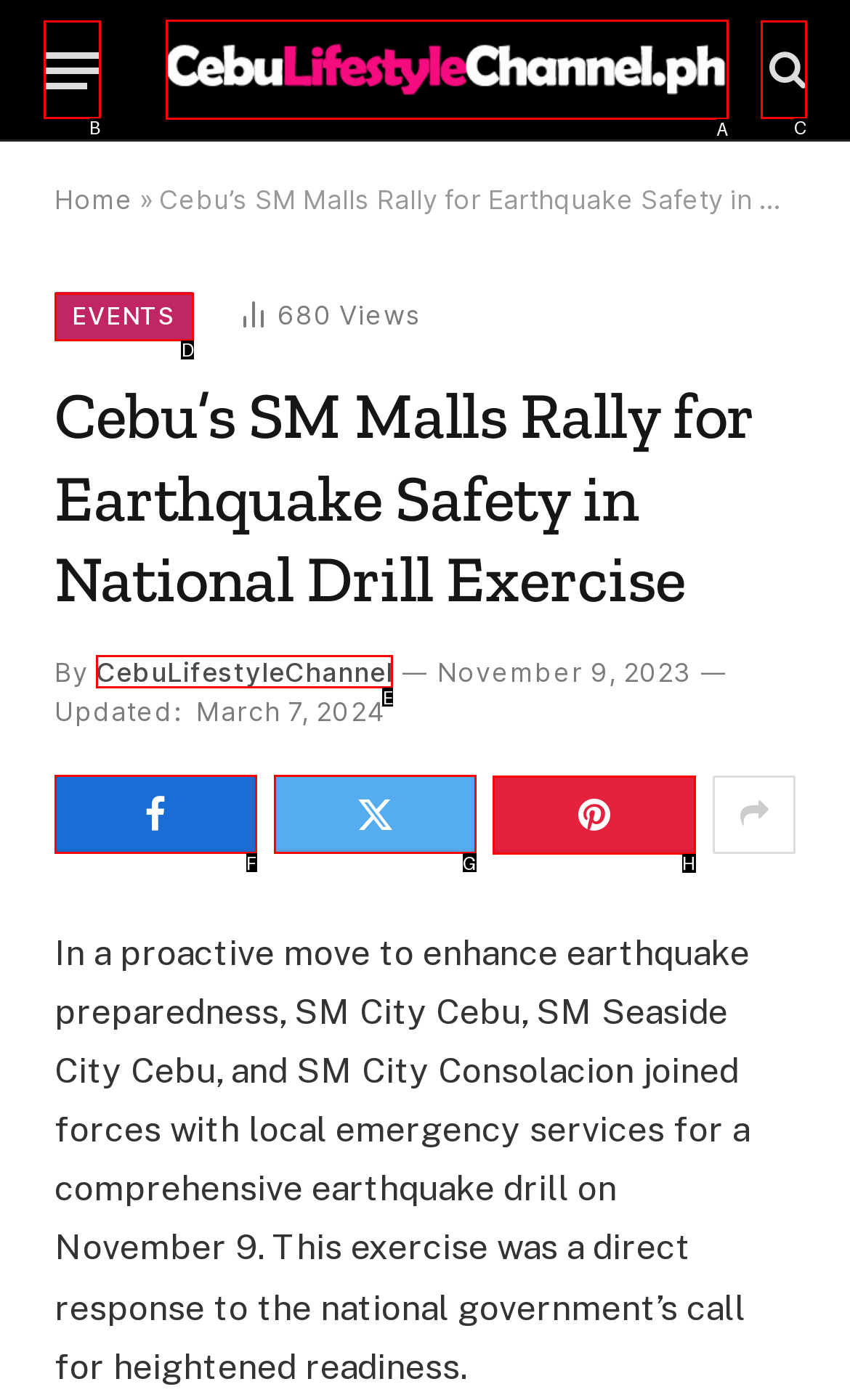Choose the HTML element that should be clicked to achieve this task: Share this article
Respond with the letter of the correct choice.

H